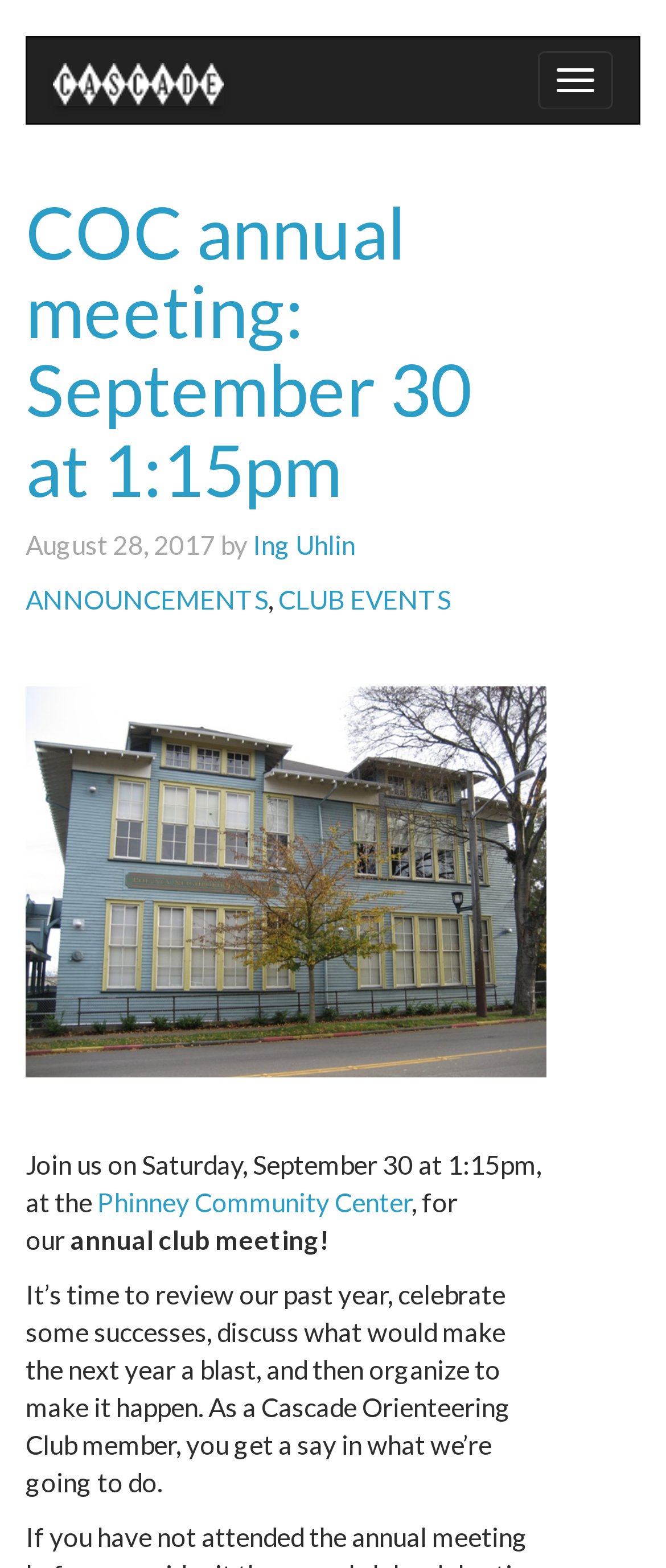What is the purpose of the annual club meeting?
Based on the content of the image, thoroughly explain and answer the question.

I found the answer by reading the text content of the webpage, specifically the sentence 'It’s time to review our past year, celebrate some successes, discuss what would make the next year a blast, and then organize to make it happen.' which explains the purpose of the meeting.